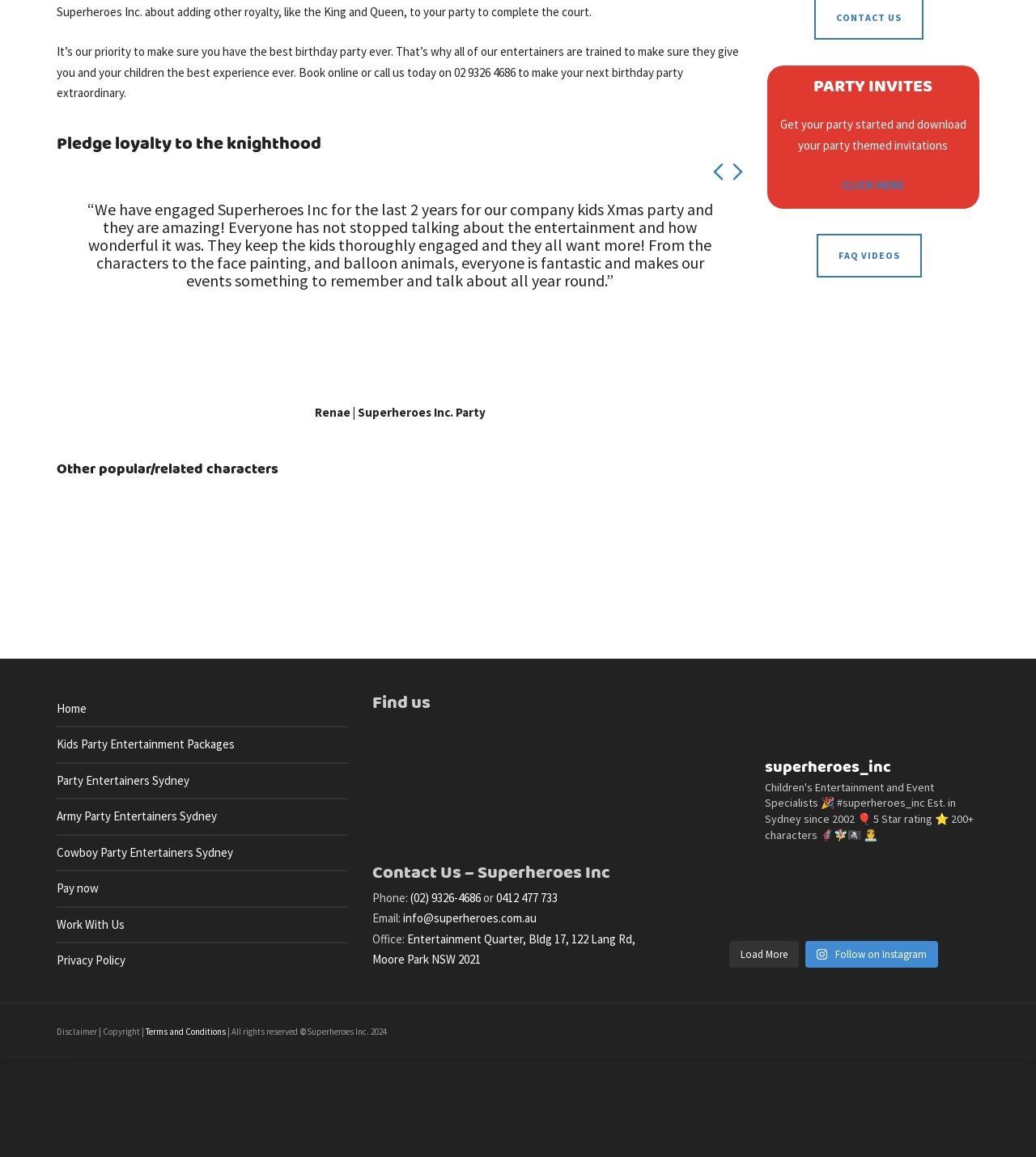Given the element description "Terms and Conditions" in the screenshot, predict the bounding box coordinates of that UI element.

[0.141, 0.887, 0.218, 0.896]